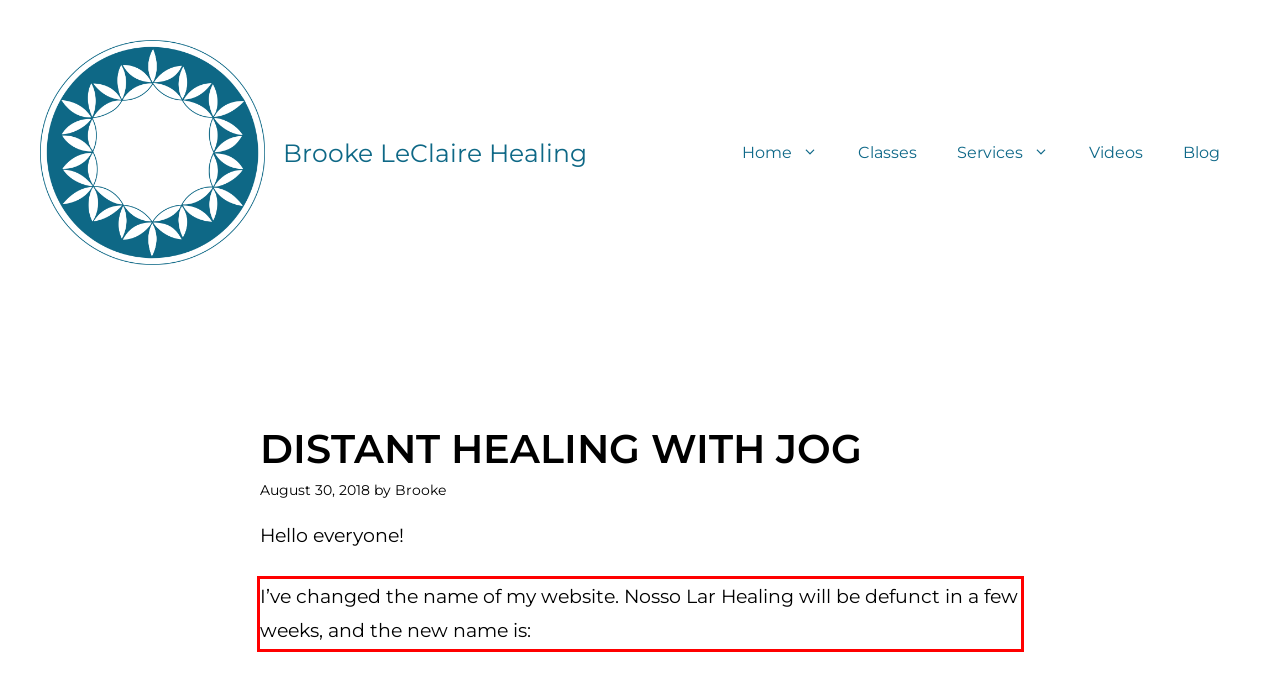Given a webpage screenshot with a red bounding box, perform OCR to read and deliver the text enclosed by the red bounding box.

I’ve changed the name of my website. Nosso Lar Healing will be defunct in a few weeks, and the new name is: